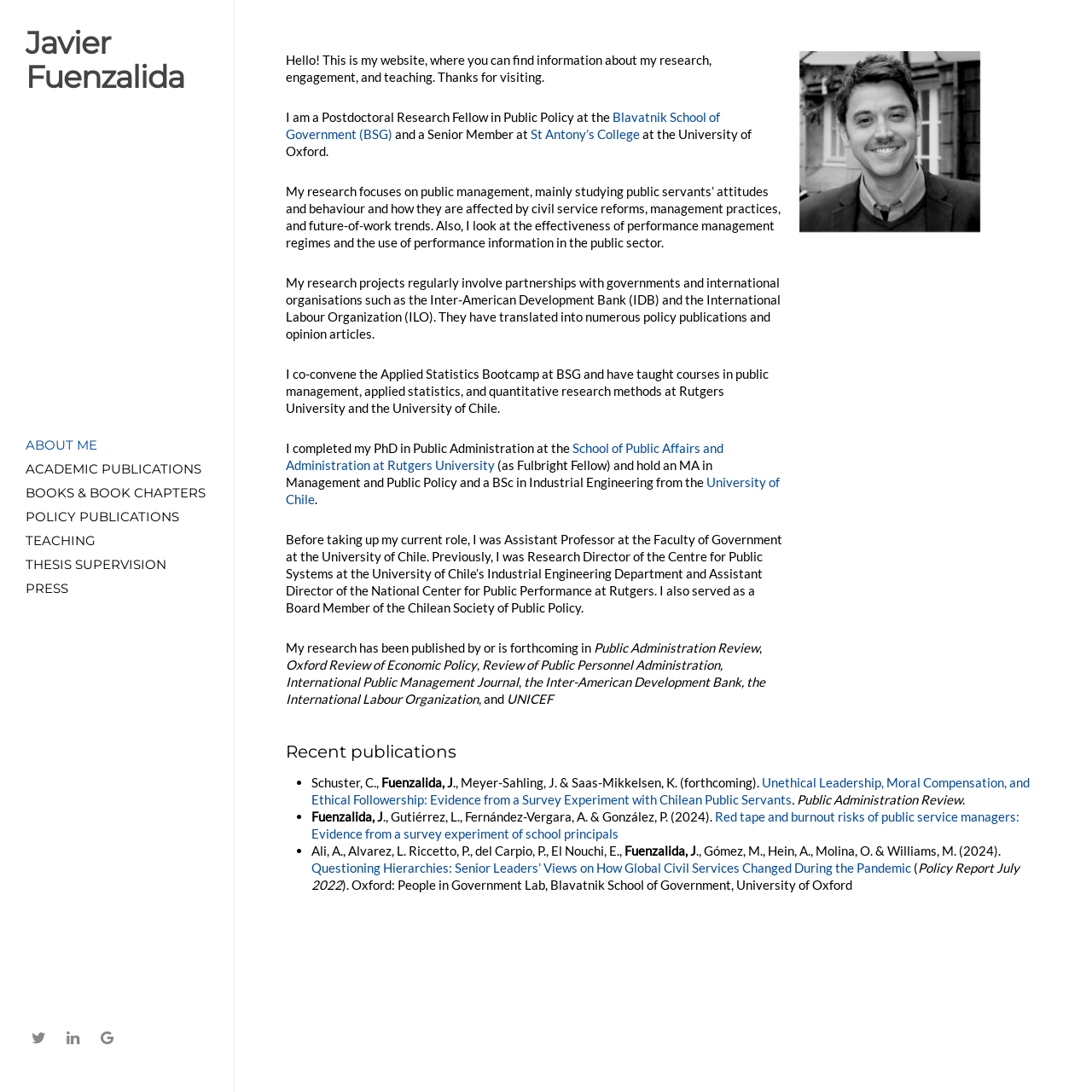How many recent publications are listed on the webpage?
Answer the question with a single word or phrase derived from the image.

3